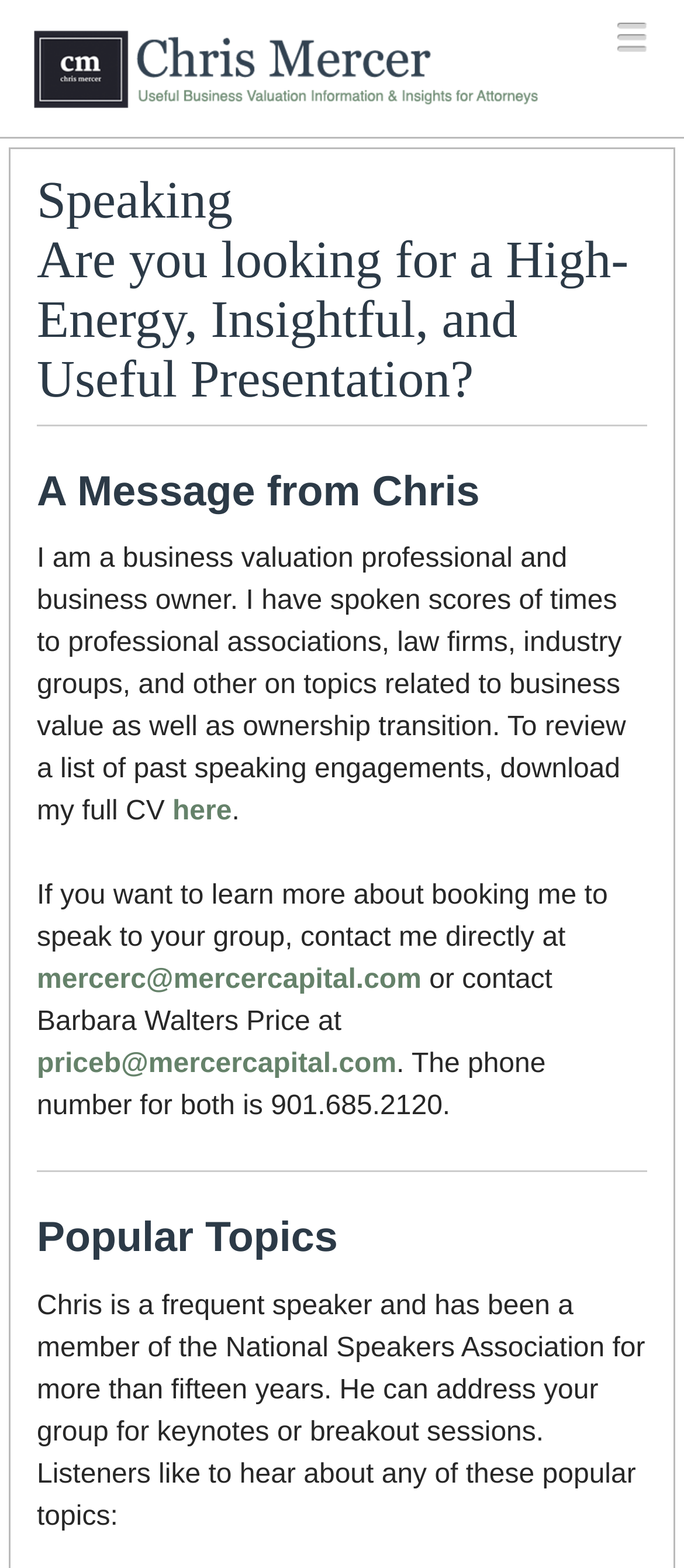Refer to the image and answer the question with as much detail as possible: What is the purpose of Chris Mercer's speaking engagements?

Based on the webpage content, specifically the StaticText element with the text 'I have spoken scores of times to professional associations, law firms, industry groups, and other on topics related to business value as well as ownership transition.', we can infer that the purpose of Chris Mercer's speaking engagements is to discuss business value and ownership transition.